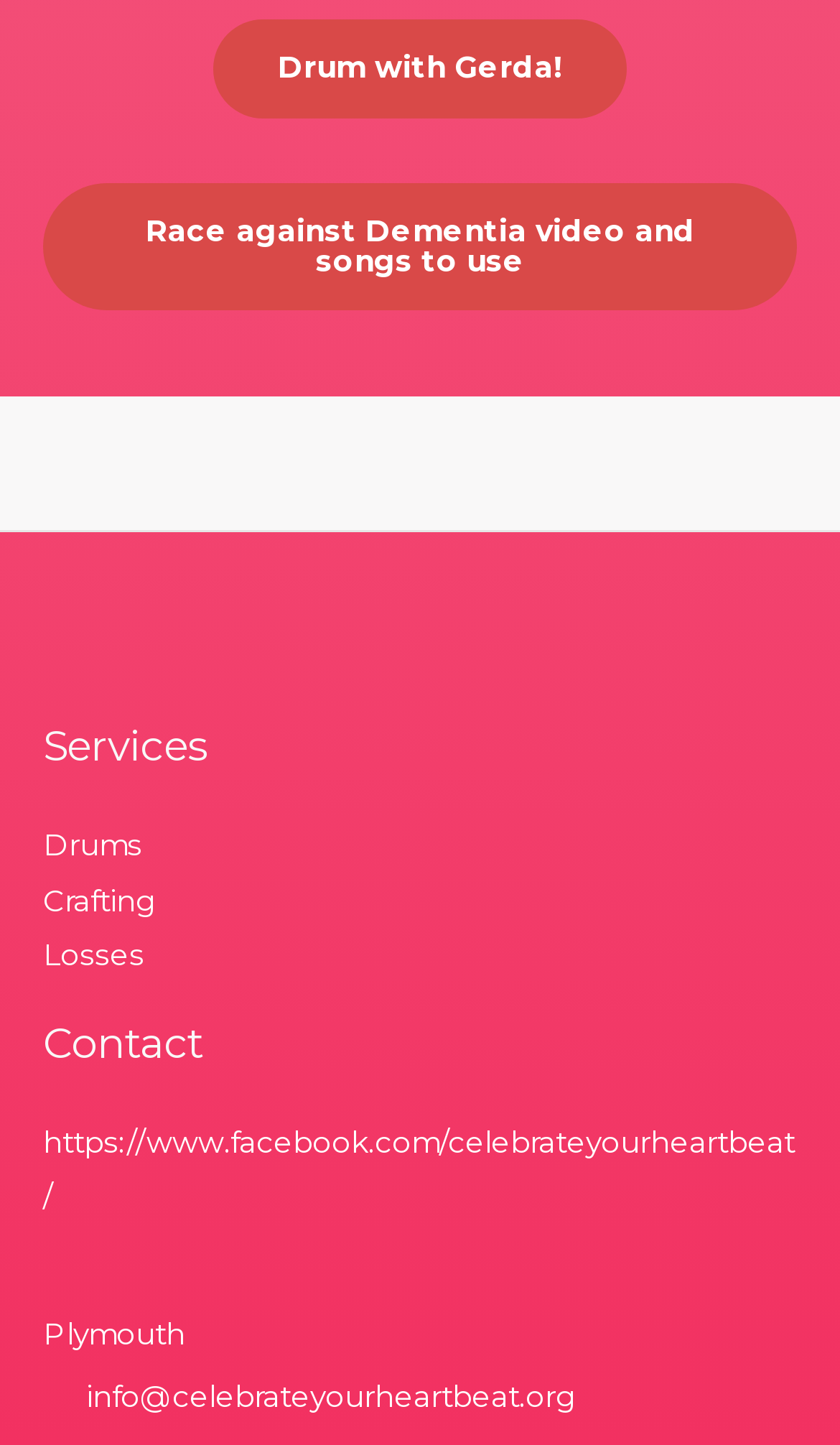Could you locate the bounding box coordinates for the section that should be clicked to accomplish this task: "Check 'Contact' information".

[0.051, 0.701, 0.949, 0.743]